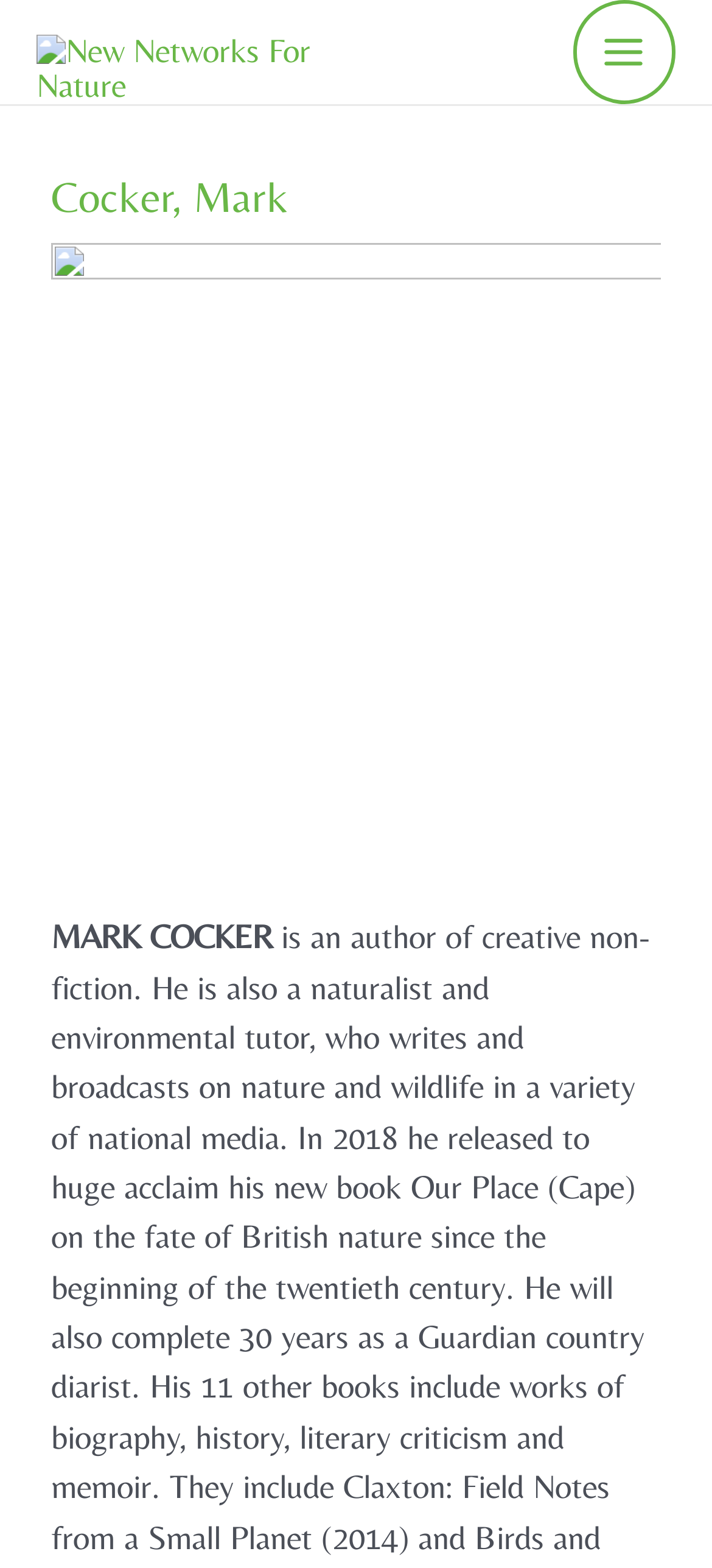What is the relationship between the image and the link at the top?
Using the information presented in the image, please offer a detailed response to the question.

I observed that the image and the link elements at the top of the webpage both have the same OCR text 'New Networks For Nature', which suggests that they are related and possibly represent the same entity or concept.